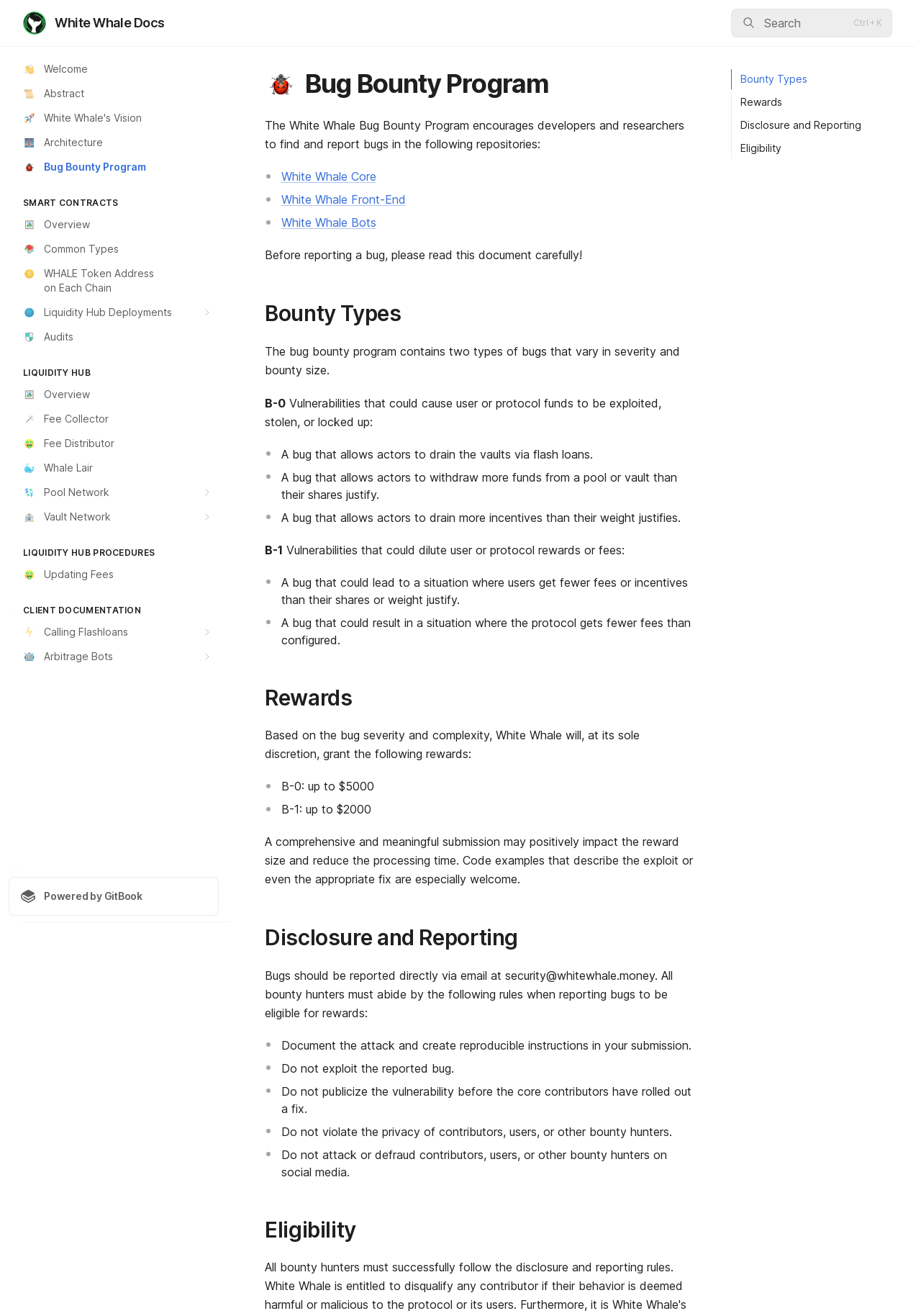Please determine the bounding box coordinates of the section I need to click to accomplish this instruction: "view White Whale Core".

[0.305, 0.129, 0.408, 0.139]